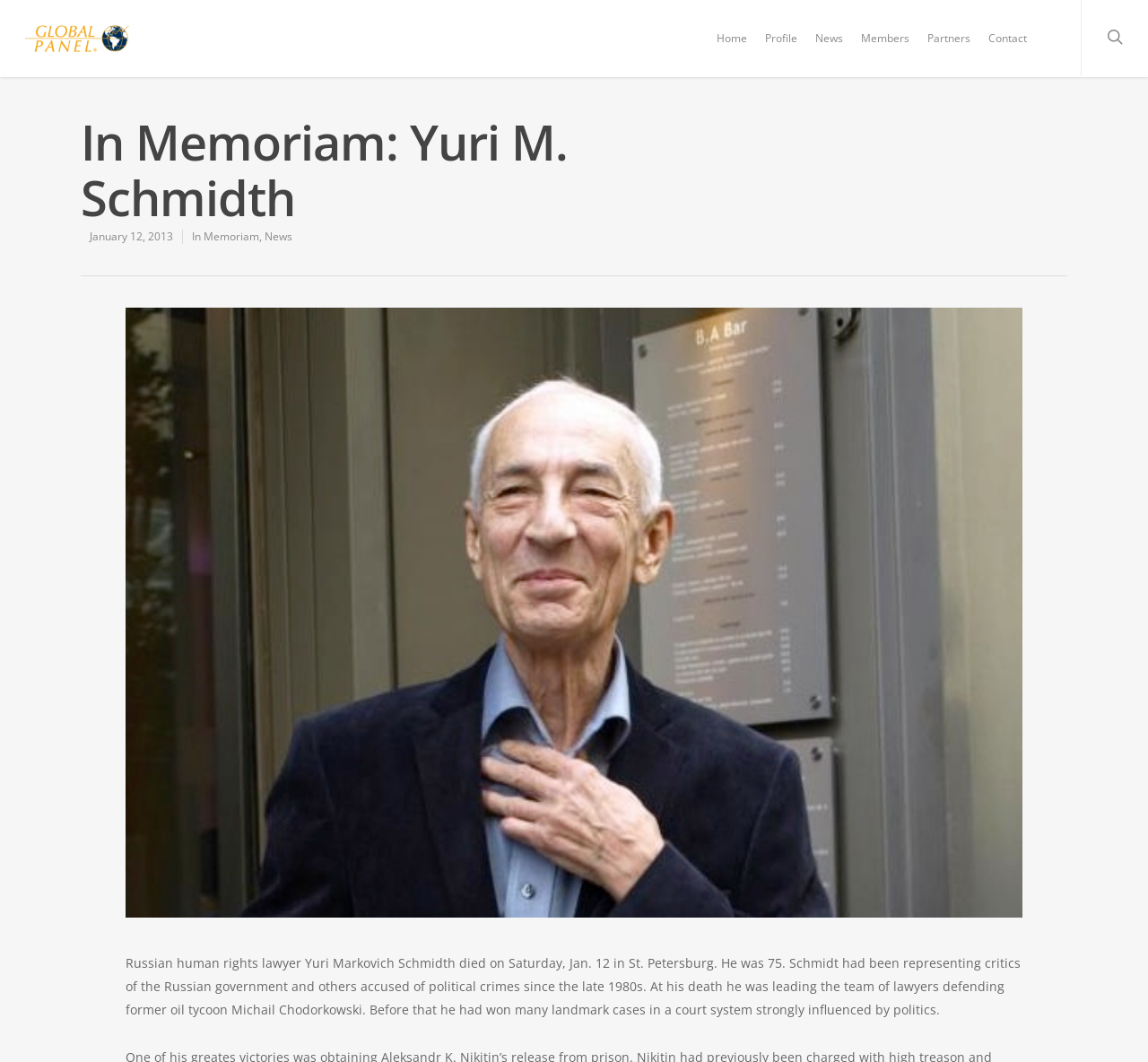Could you find the bounding box coordinates of the clickable area to complete this instruction: "check News page"?

[0.23, 0.215, 0.255, 0.23]